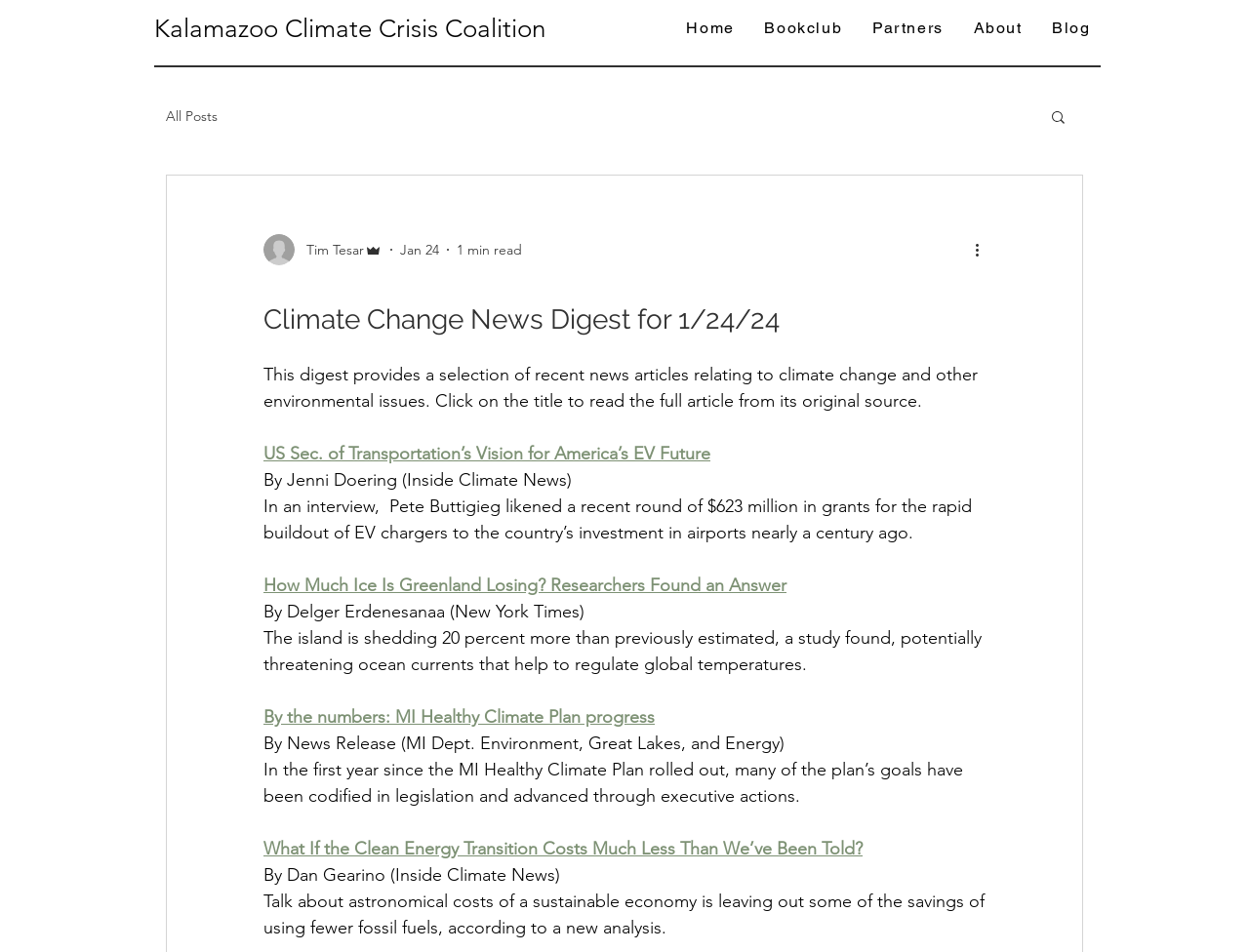Kindly determine the bounding box coordinates for the area that needs to be clicked to execute this instruction: "Click on the 'Home' link".

[0.54, 0.005, 0.598, 0.055]